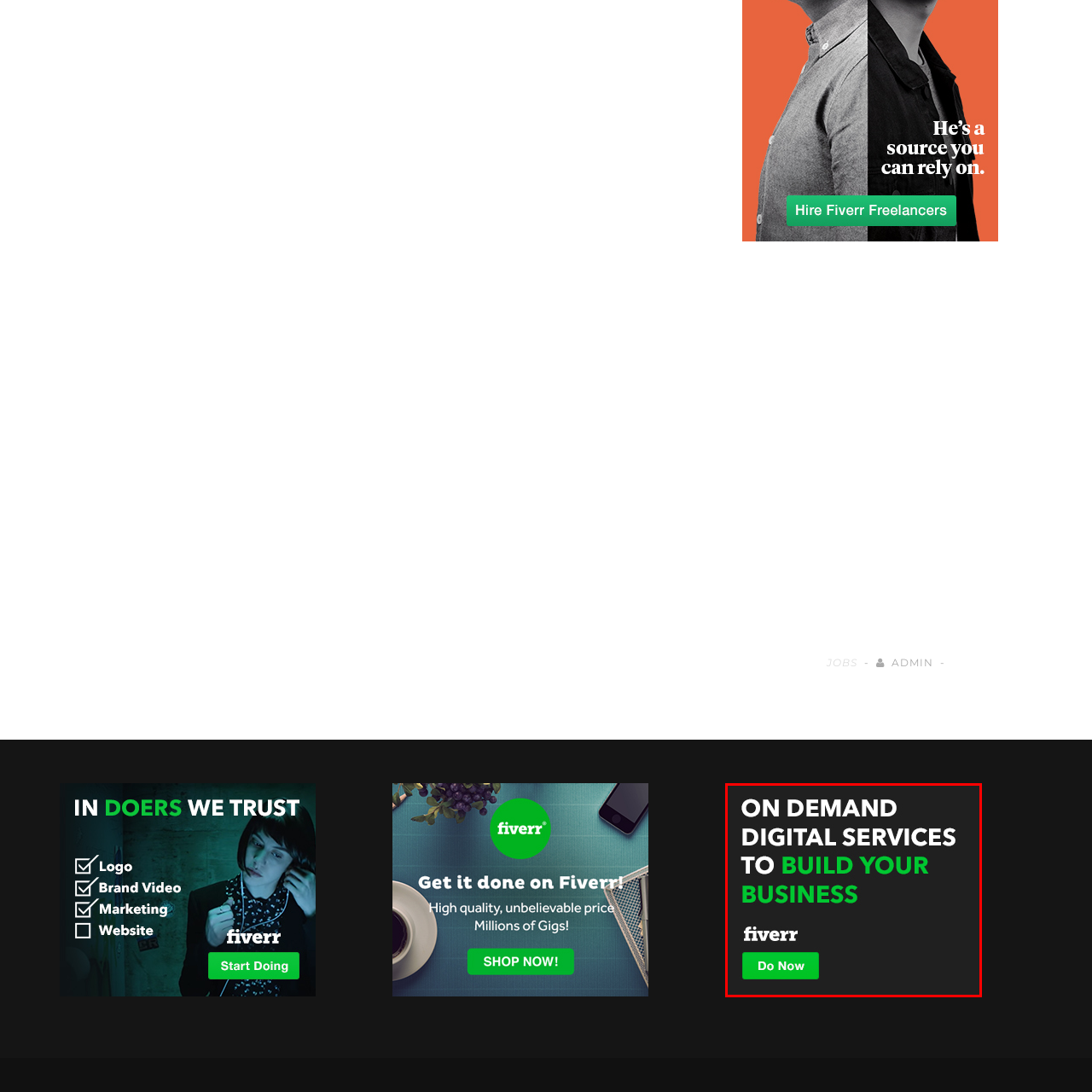Look closely at the image surrounded by the red box, What is the color of the call-to-action button? Give your answer as a single word or phrase.

Not specified